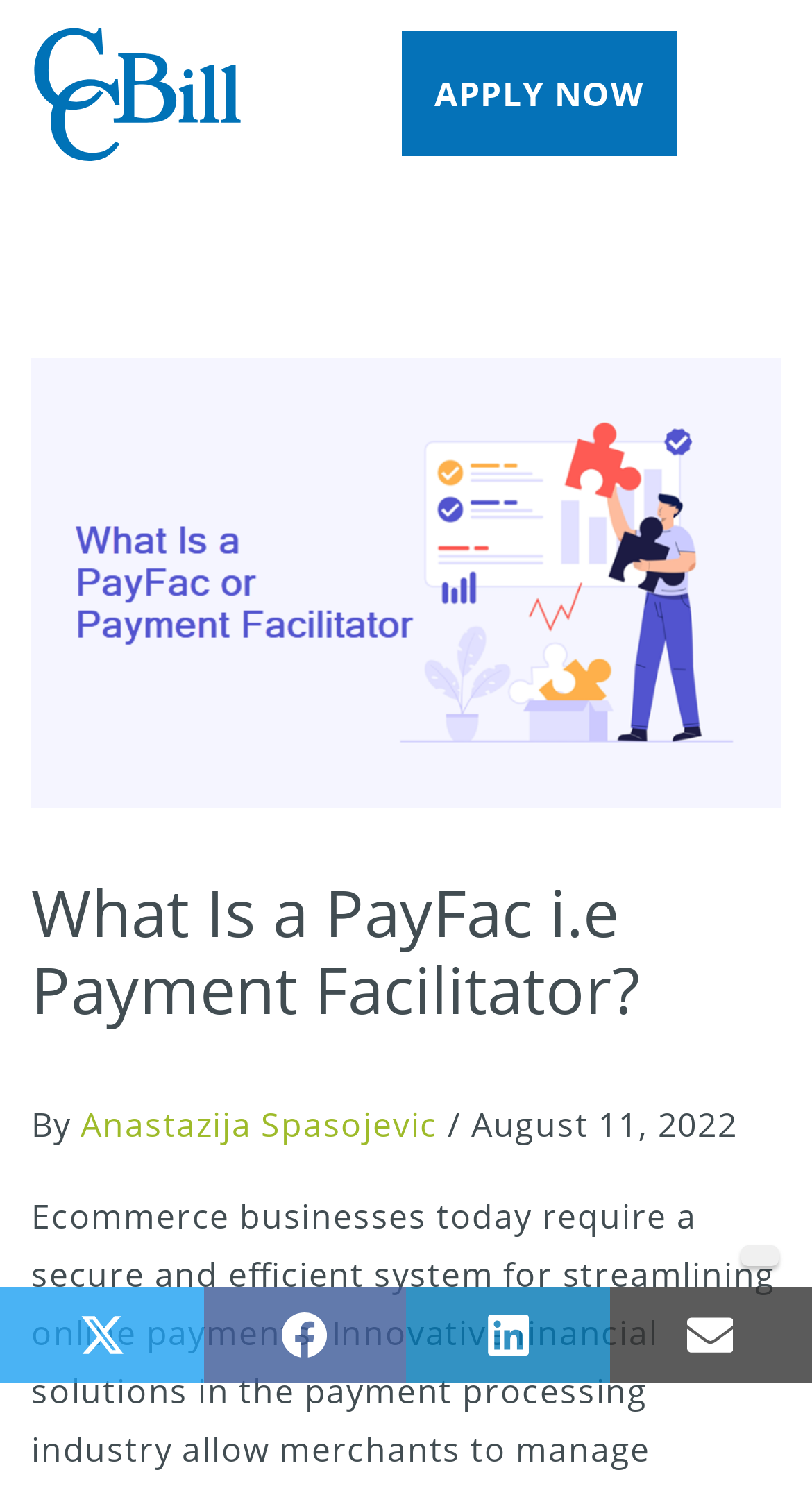Could you find the bounding box coordinates of the clickable area to complete this instruction: "Apply now"?

[0.494, 0.021, 0.833, 0.105]